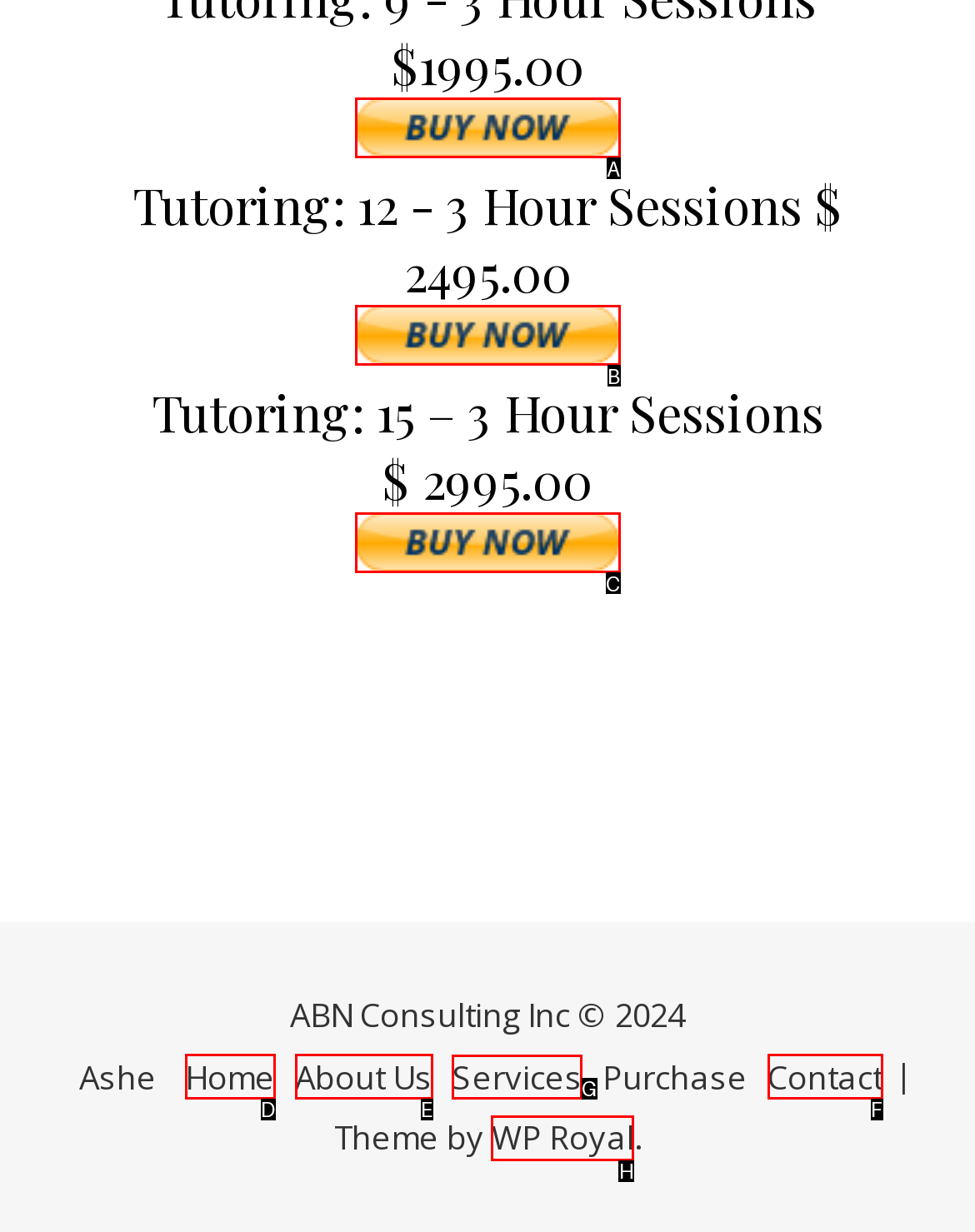Tell me the letter of the UI element to click in order to accomplish the following task: View Services
Answer with the letter of the chosen option from the given choices directly.

G